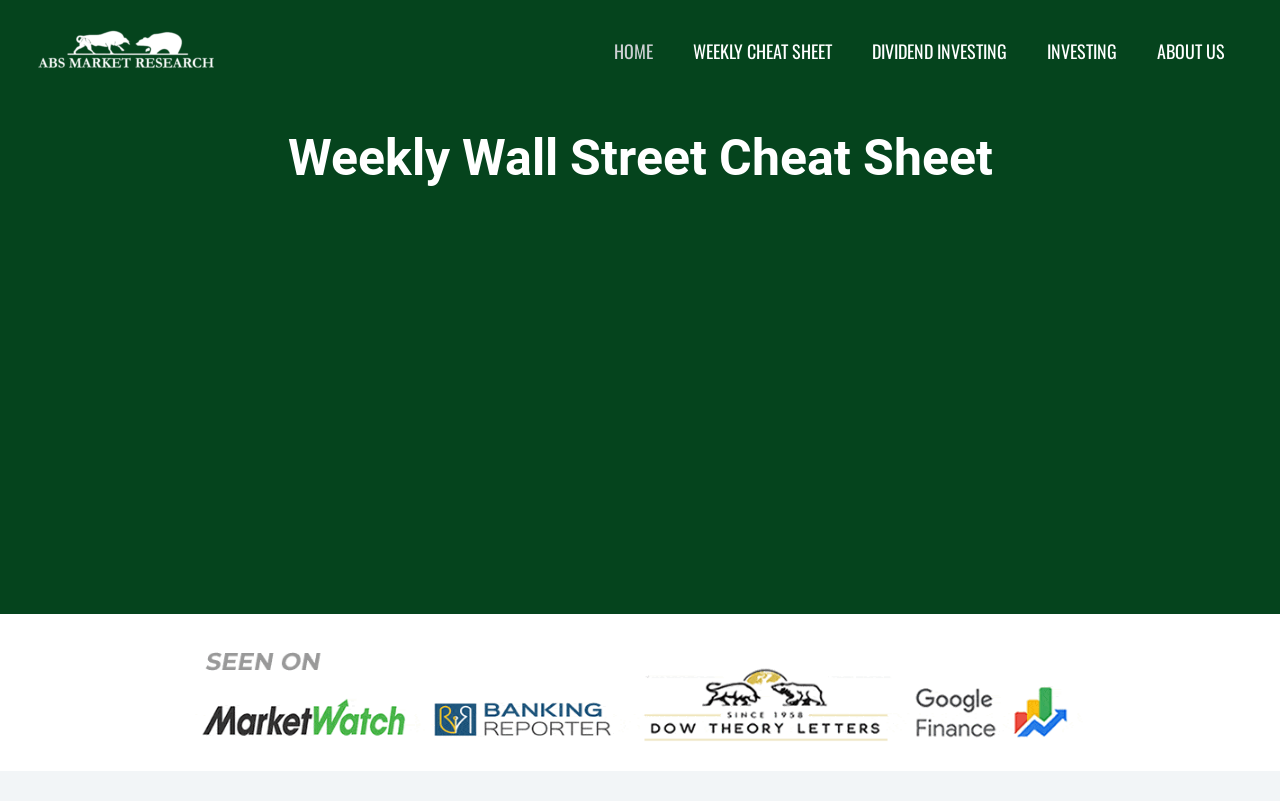Specify the bounding box coordinates of the element's region that should be clicked to achieve the following instruction: "Get your free cheat sheet". The bounding box coordinates consist of four float numbers between 0 and 1, in the format [left, top, right, bottom].

[0.088, 0.594, 0.475, 0.639]